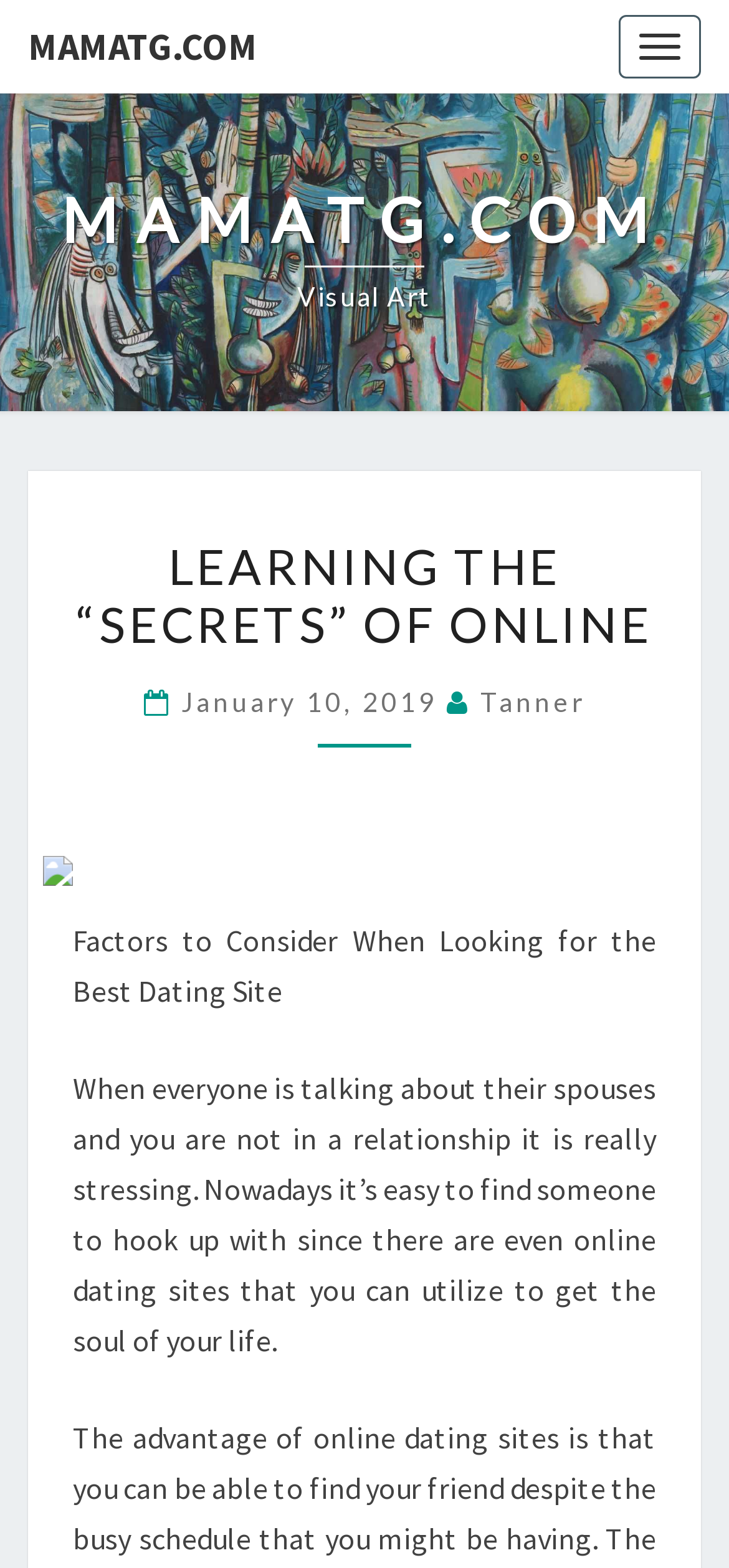Please find the bounding box for the UI component described as follows: "415 673 3266".

None